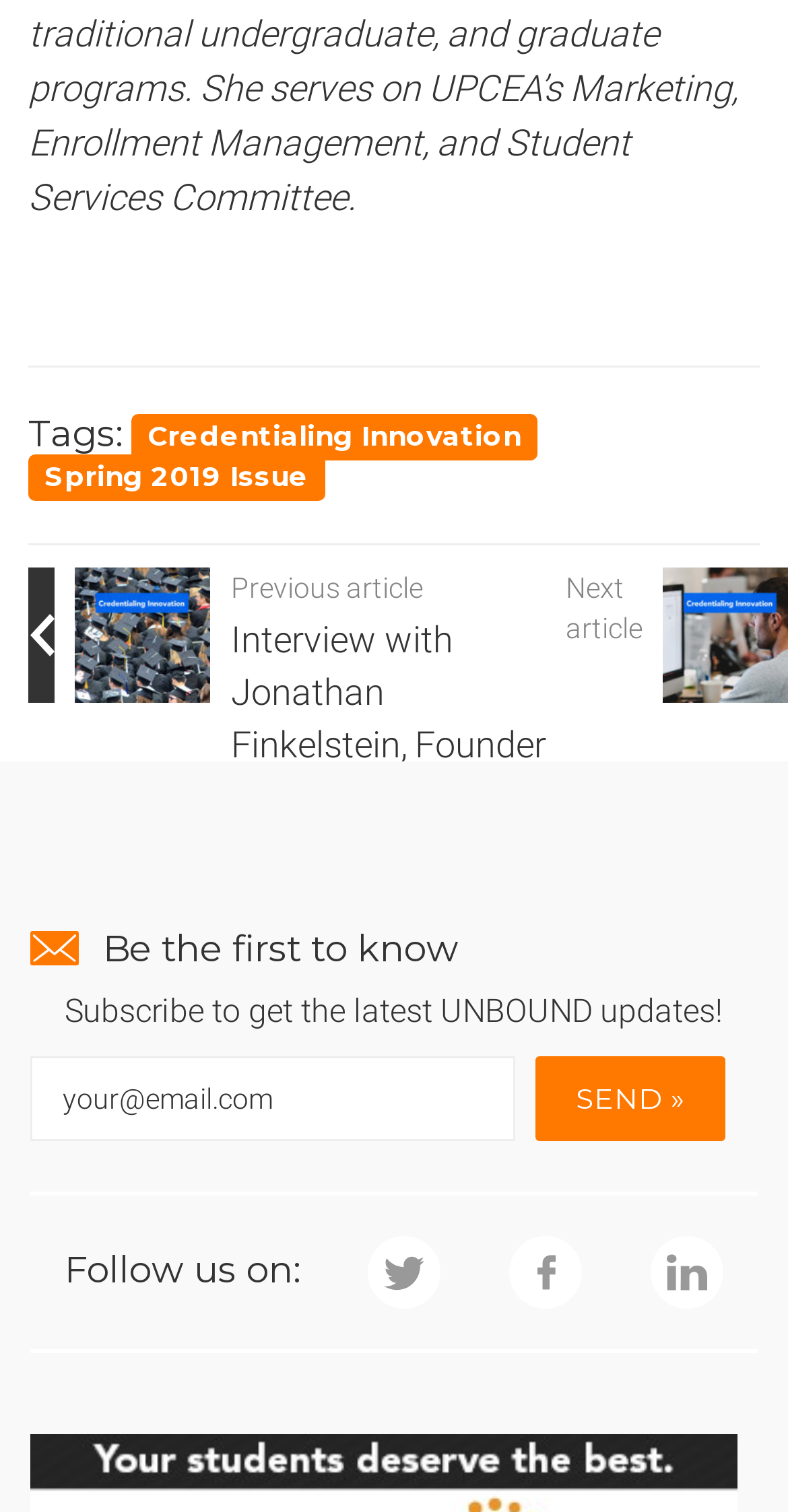Locate the bounding box coordinates of the UI element described by: "Spring 2019 Issue". The bounding box coordinates should consist of four float numbers between 0 and 1, i.e., [left, top, right, bottom].

[0.036, 0.299, 0.413, 0.328]